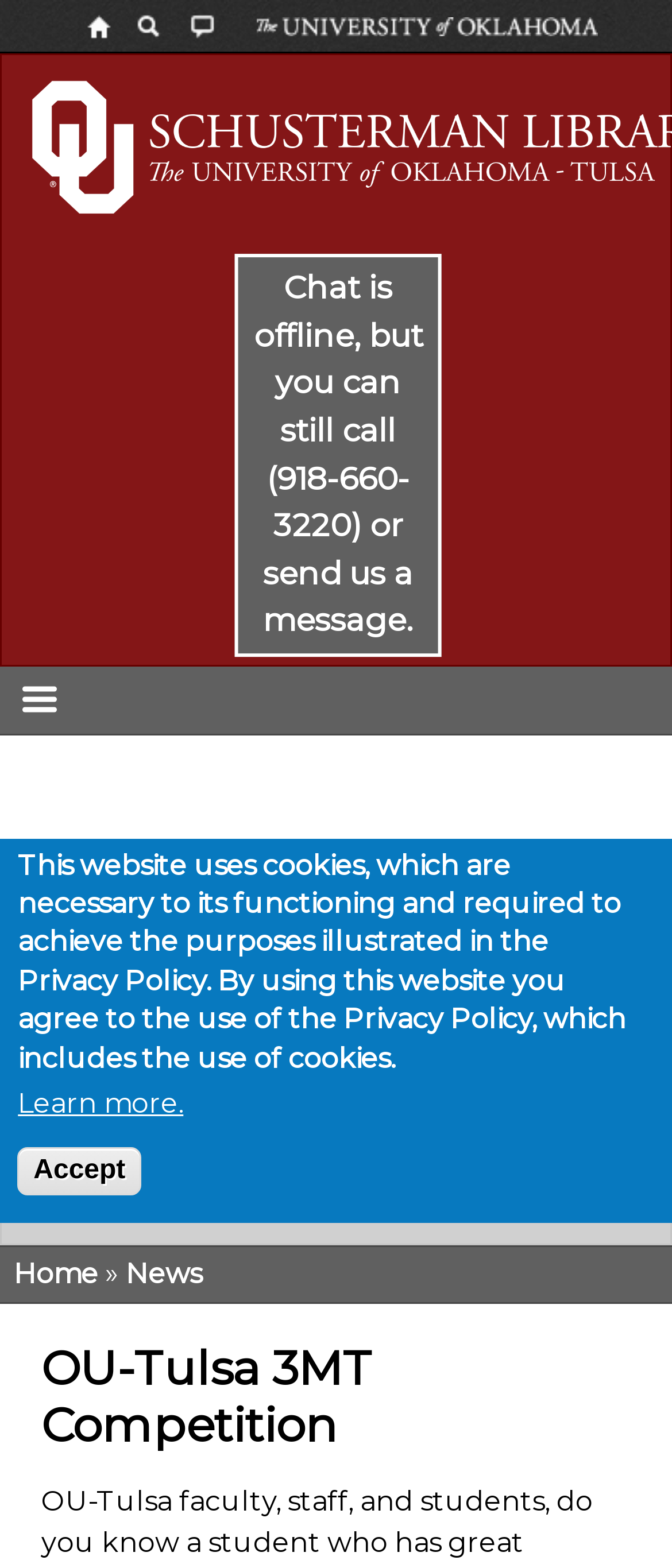What is the breadcrumb navigation?
Based on the screenshot, give a detailed explanation to answer the question.

The breadcrumb navigation is located at the top of the webpage, and it has two links: 'Home' and 'News'. This can be determined by looking at the navigation element and its child elements, specifically the 'Home' and 'News' link elements.